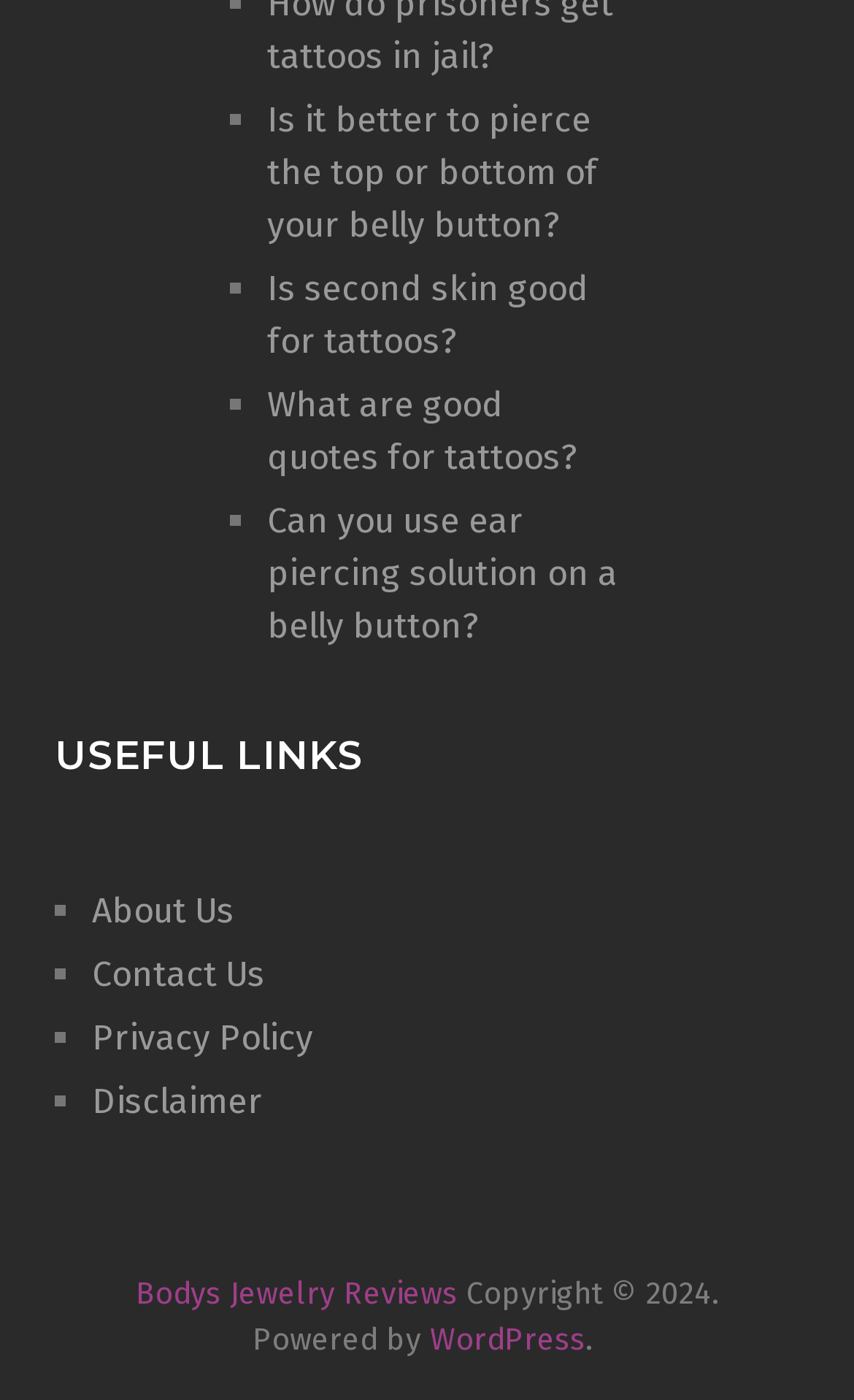Locate the bounding box coordinates of the clickable region necessary to complete the following instruction: "Read 'What are good quotes for tattoos?'". Provide the coordinates in the format of four float numbers between 0 and 1, i.e., [left, top, right, bottom].

[0.313, 0.275, 0.675, 0.342]